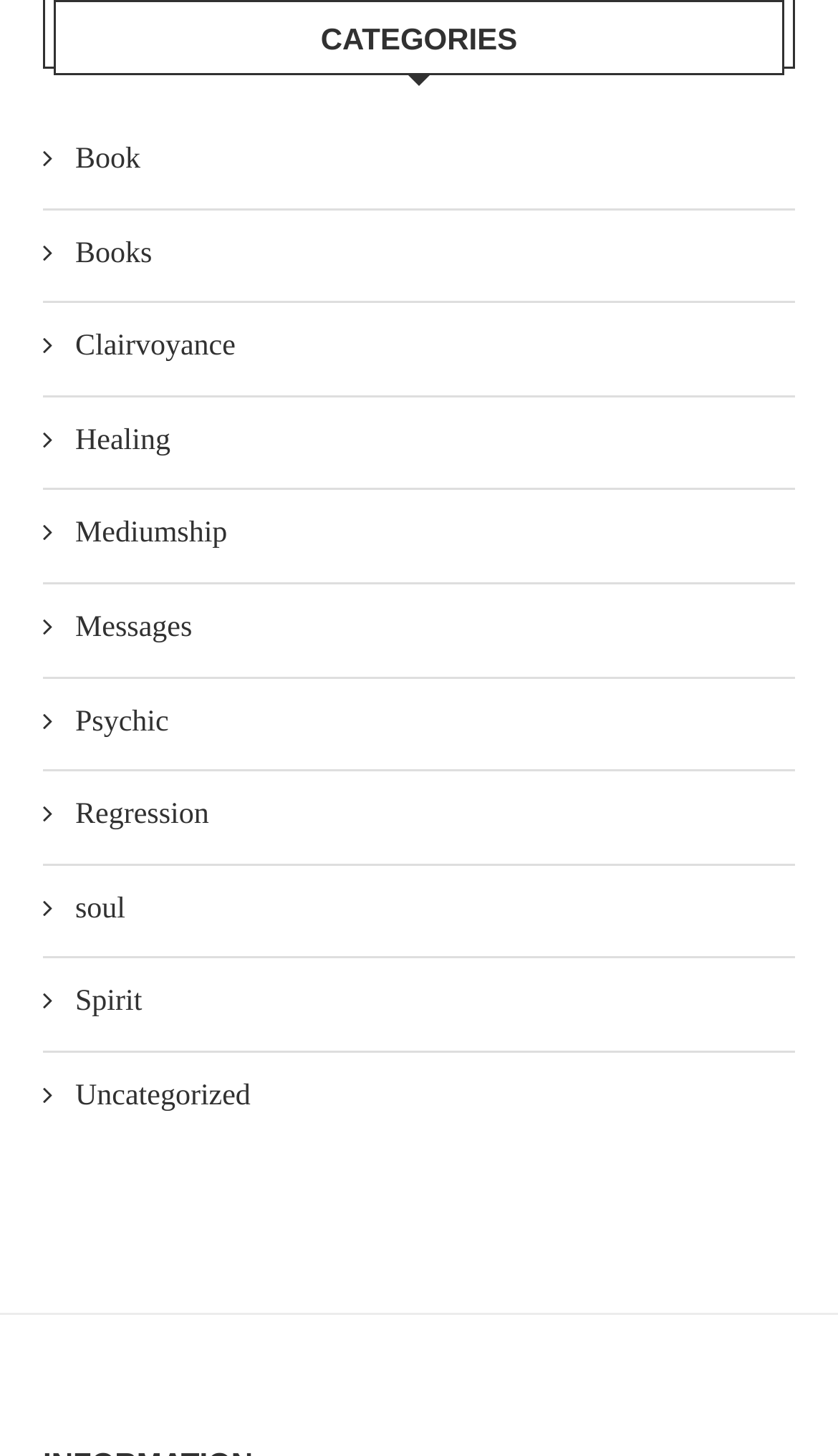Show the bounding box coordinates of the region that should be clicked to follow the instruction: "Read about Mediumship."

[0.051, 0.353, 0.944, 0.382]